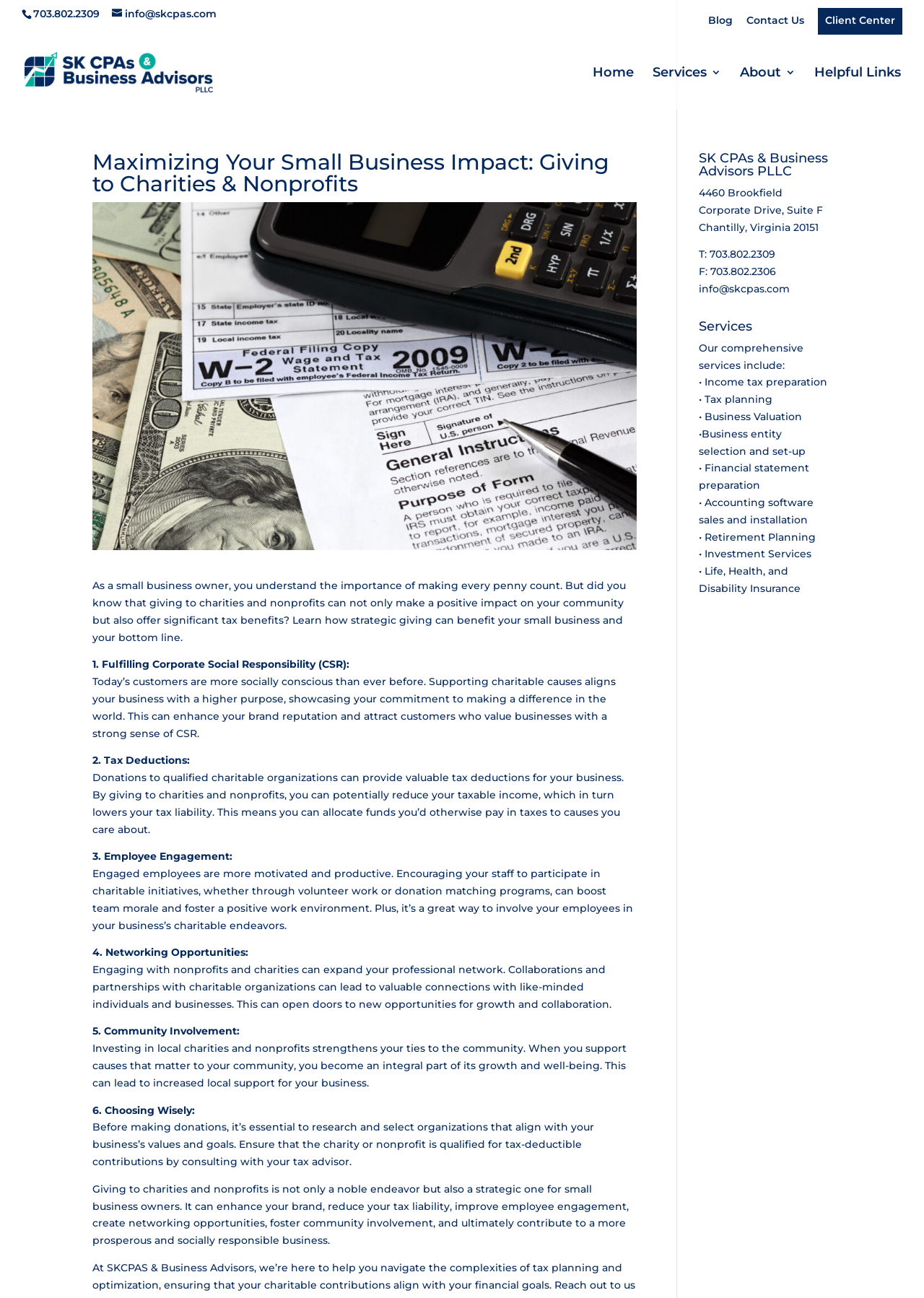Please find the bounding box coordinates of the section that needs to be clicked to achieve this instruction: "Visit the 'Client Center'".

[0.893, 0.011, 0.969, 0.025]